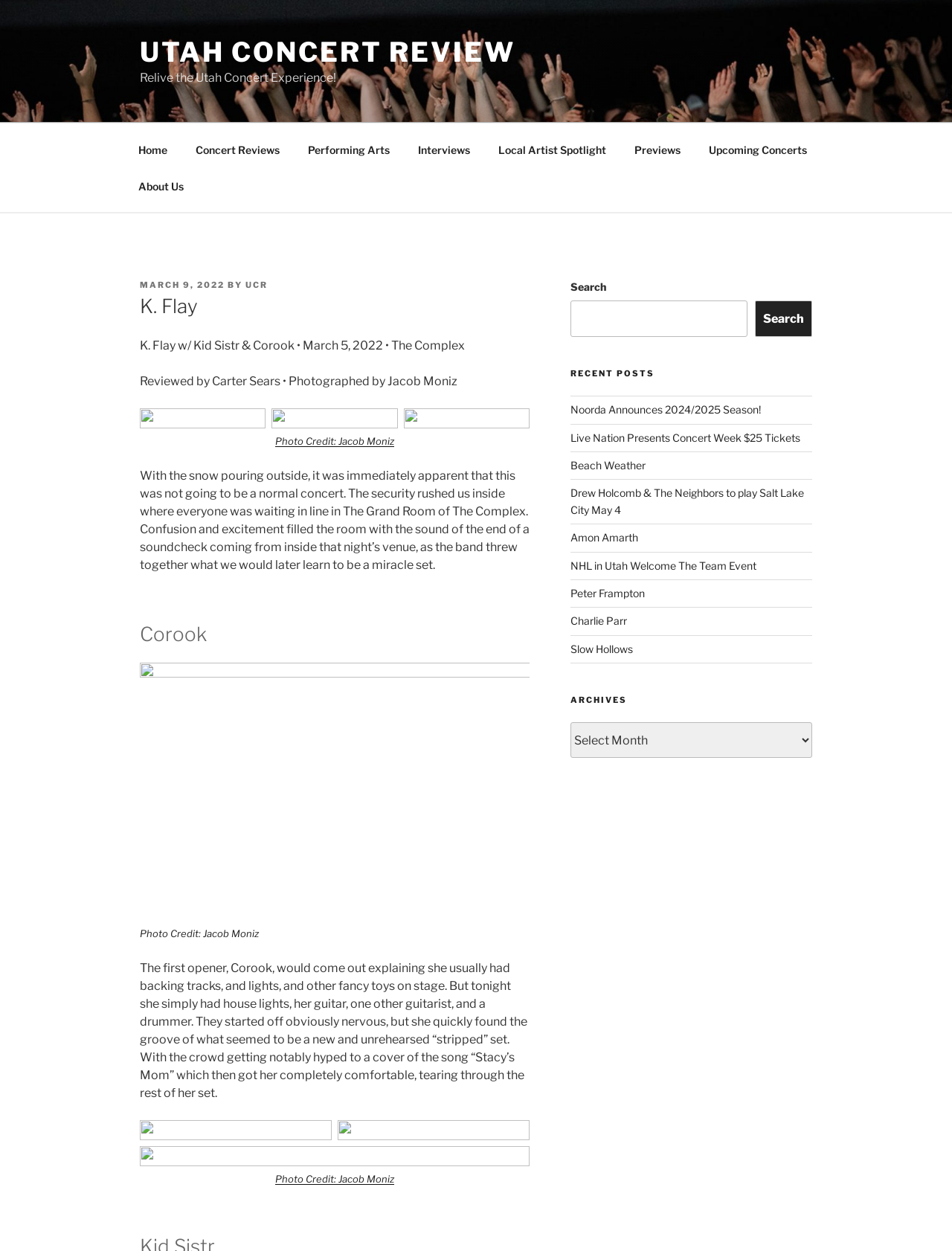Find the bounding box coordinates for the UI element that matches this description: "Photo Credit: Jacob Moniz".

[0.289, 0.348, 0.414, 0.357]